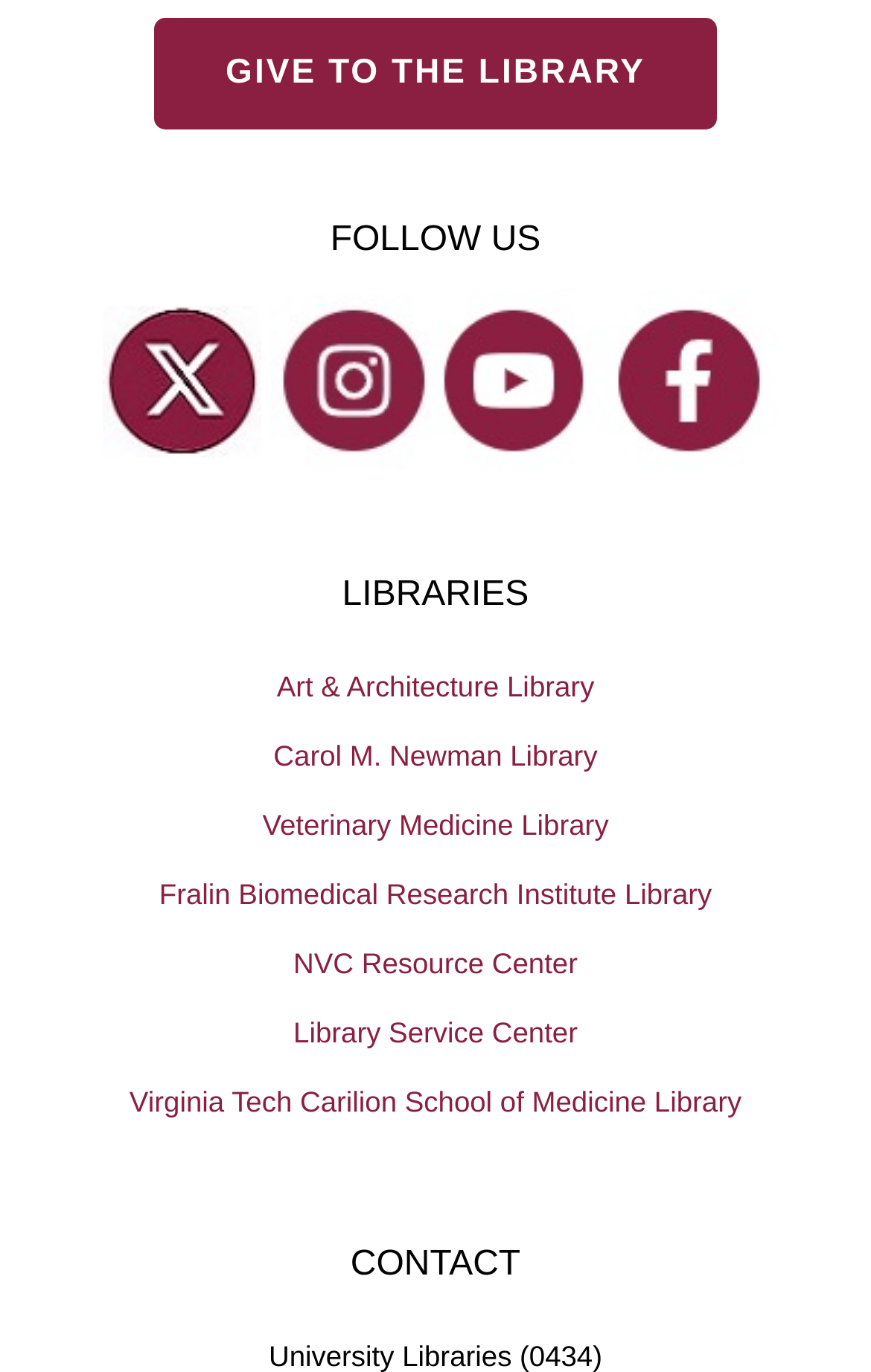Answer the question below with a single word or a brief phrase: 
What is the name of the last library listed?

Virginia Tech Carilion School of Medicine Library